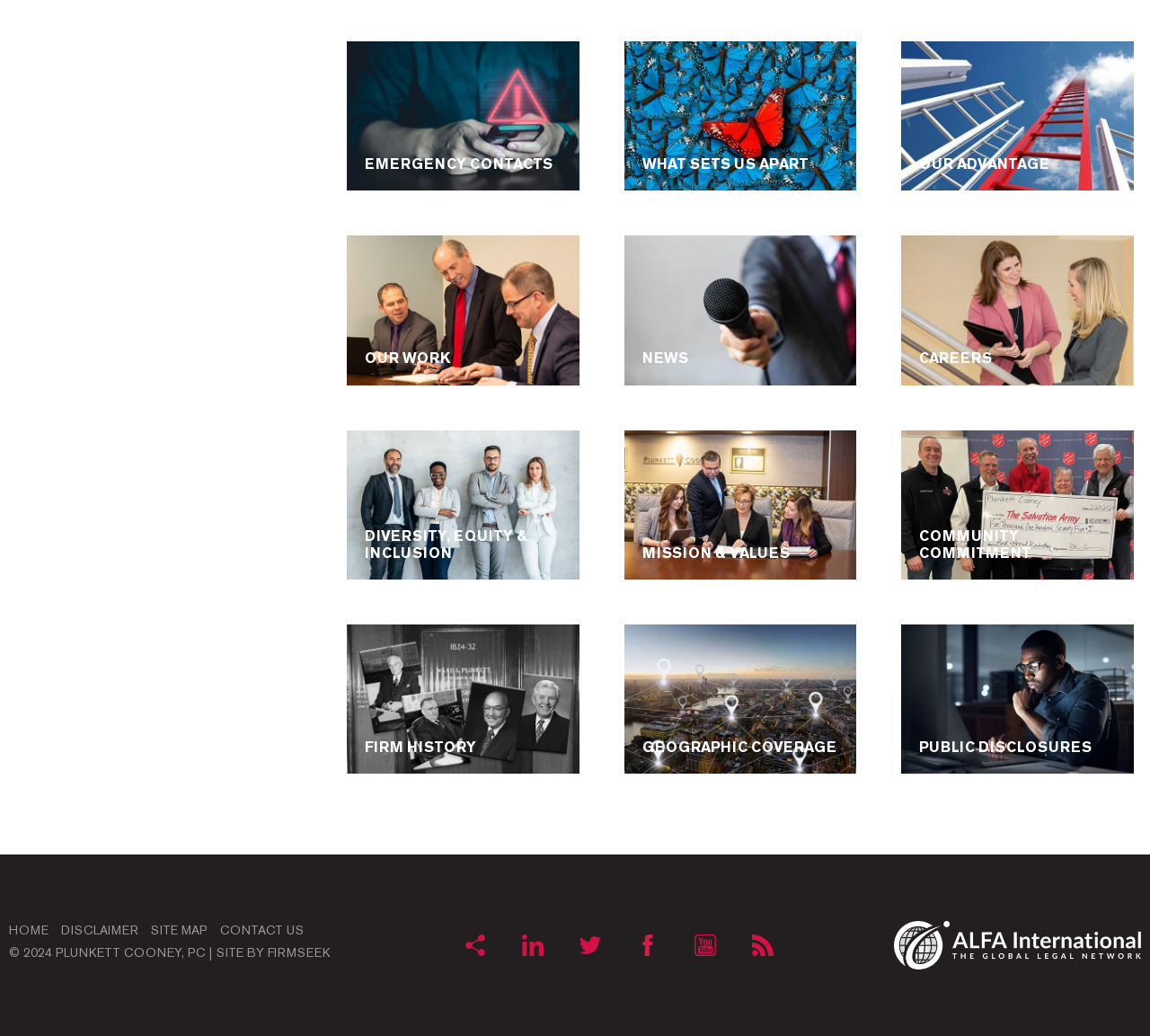Specify the bounding box coordinates of the area to click in order to follow the given instruction: "Click on EMERGENCY CONTACTS."

[0.302, 0.04, 0.504, 0.184]